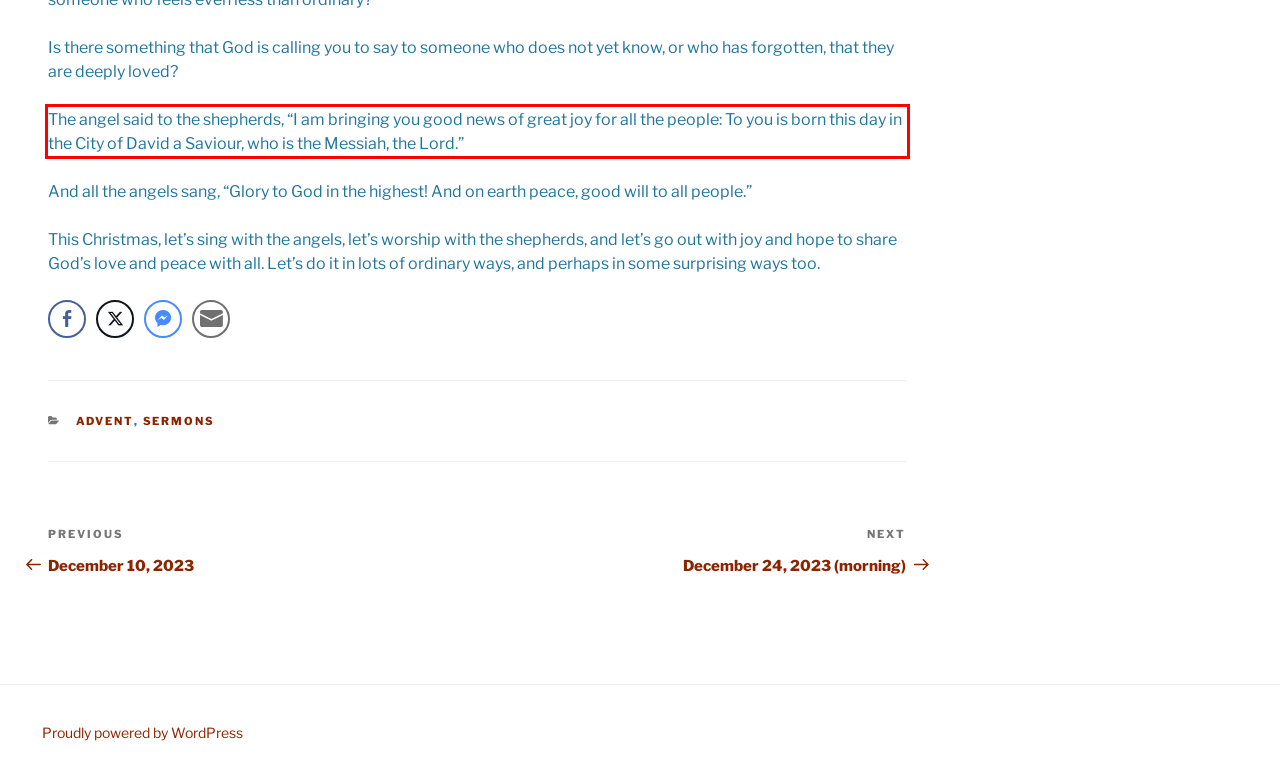Examine the screenshot of the webpage, locate the red bounding box, and perform OCR to extract the text contained within it.

The angel said to the shepherds, “I am bringing you good news of great joy for all the people: To you is born this day in the City of David a Saviour, who is the Messiah, the Lord.”